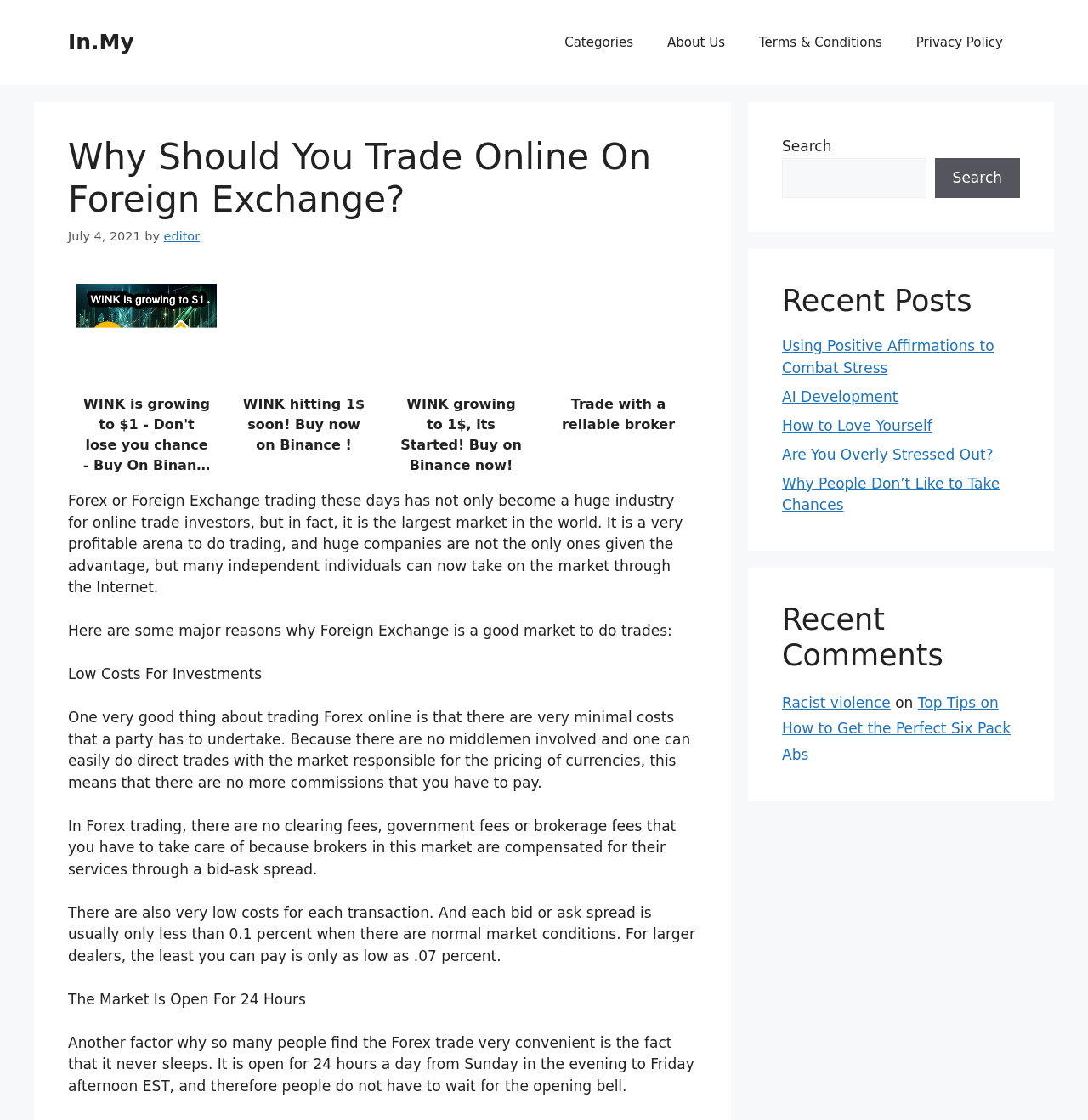What is the topic of the article?
Please respond to the question with a detailed and well-explained answer.

Based on the webpage content, the topic of the article is Foreign Exchange trading, which is evident from the heading 'Why Should You Trade Online On Foreign Exchange?' and the subsequent paragraphs discussing the benefits of Forex trading.